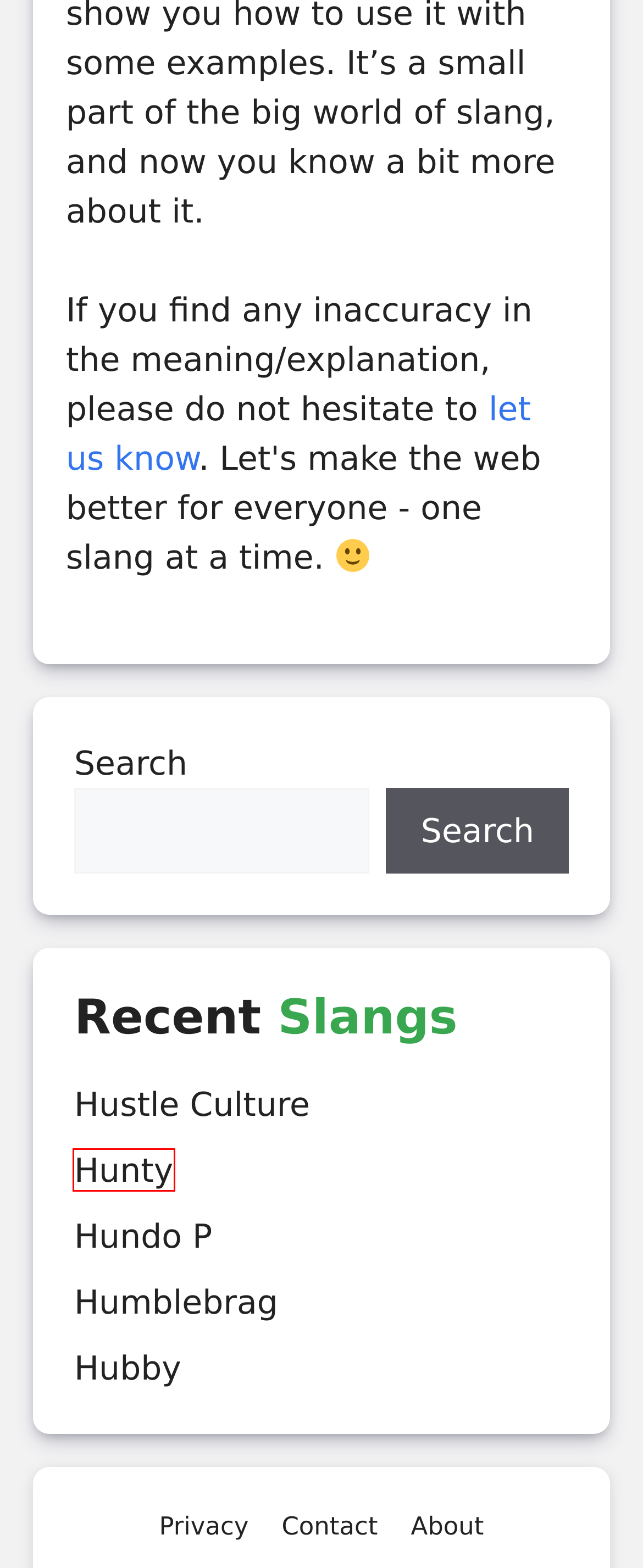You have a screenshot showing a webpage with a red bounding box highlighting an element. Choose the webpage description that best fits the new webpage after clicking the highlighted element. The descriptions are:
A. Hubby - What does Hubby mean? - Slang.GG.
B. About - slang.gg
C. Hundo P - What does Hundo P mean? - Slang.GG.
D. Humblebrag - What does Humblebrag mean? - Slang.GG.
E. Hustle Culture - What does Hustle Culture mean? - Slang.GG.
F. Contact - slang.gg
G. Privacy - slang.gg
H. Hunty - What does Hunty mean? - Slang.GG.

H